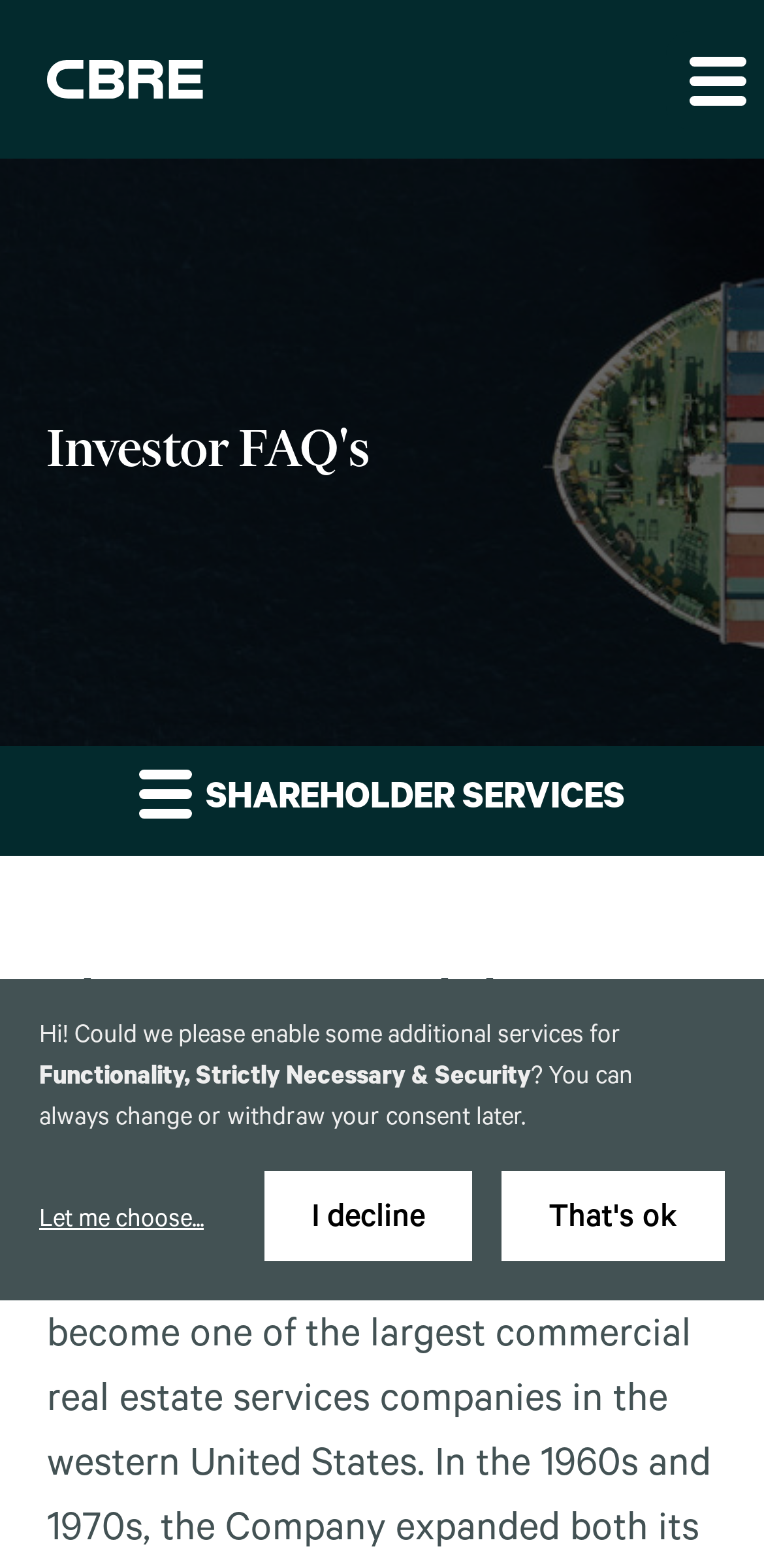Identify the bounding box coordinates of the specific part of the webpage to click to complete this instruction: "Go to main content".

[0.0, 0.0, 0.674, 0.066]